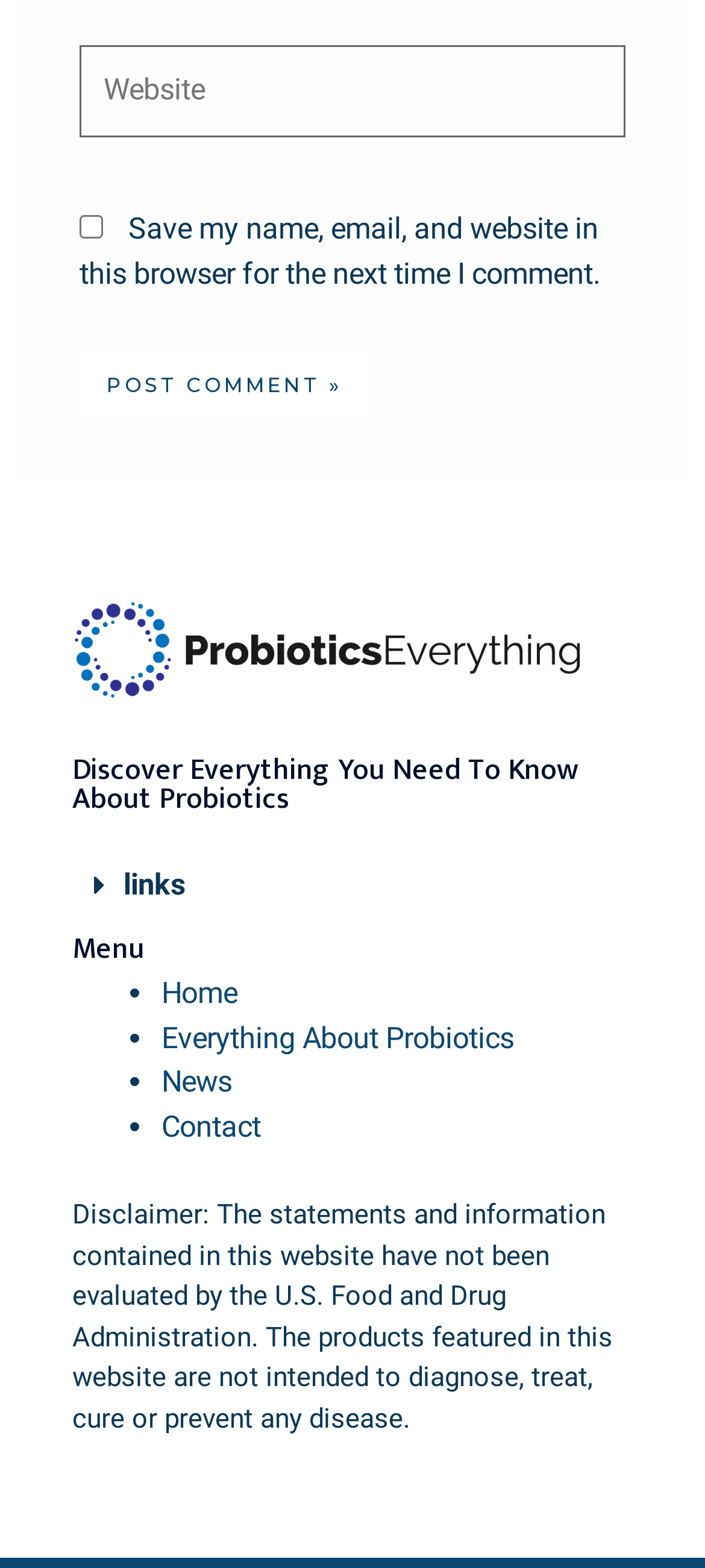Use a single word or phrase to answer the question: How many links are in the navigation menu?

4